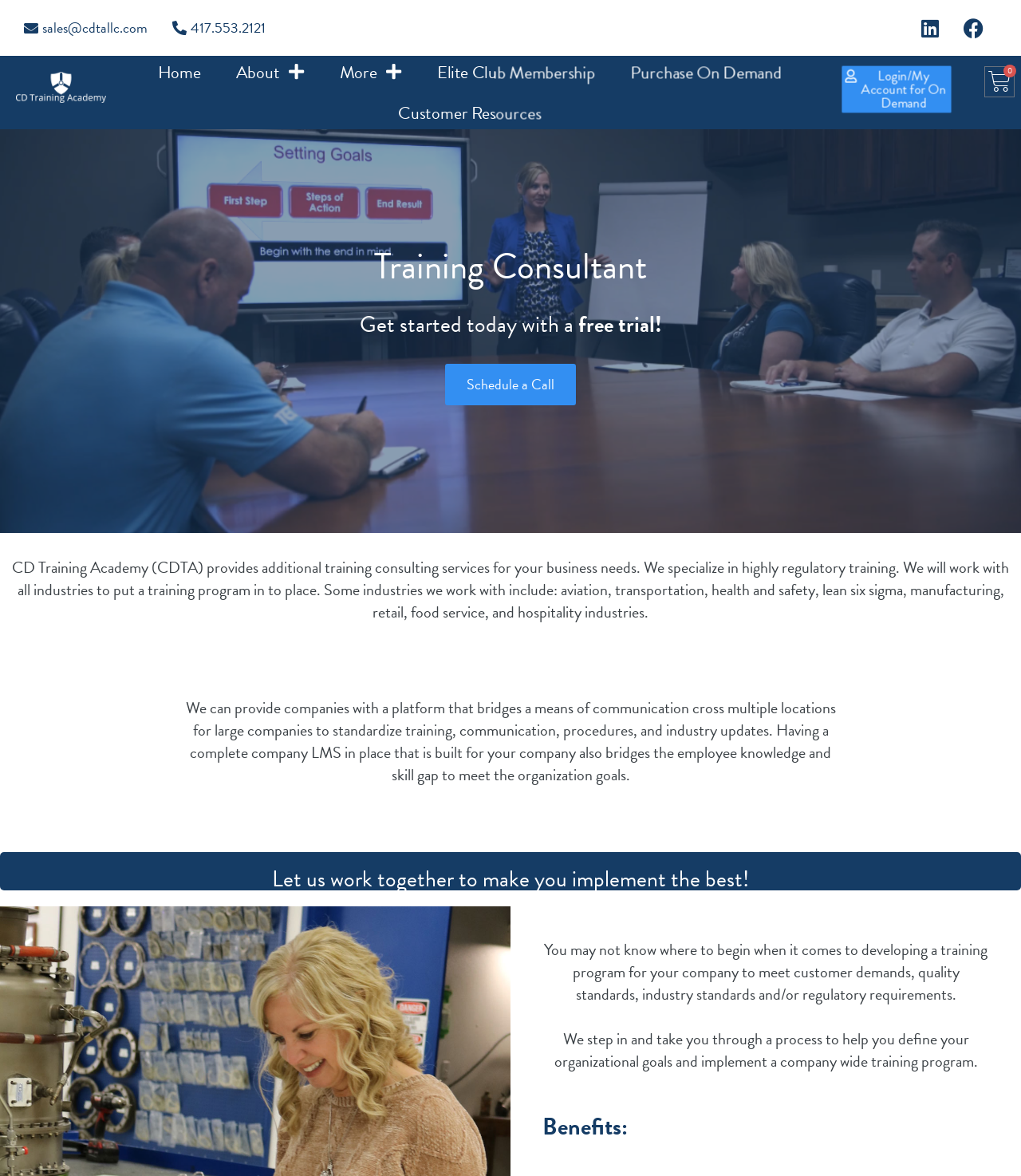Locate the bounding box coordinates of the clickable part needed for the task: "Go to the Home page".

[0.138, 0.044, 0.214, 0.079]